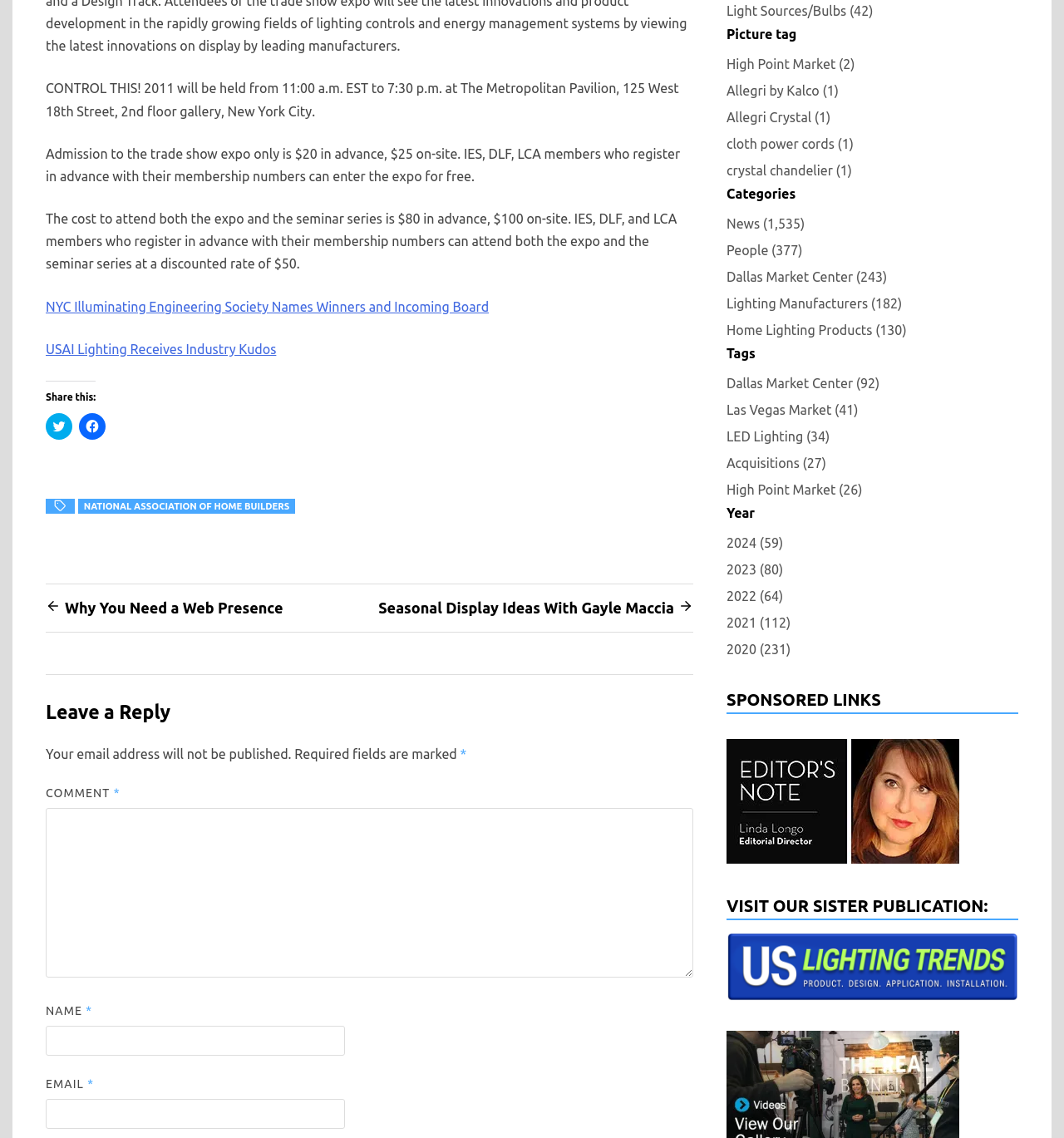Given the element description "parent_node: VISIT OUR SISTER PUBLICATION:", identify the bounding box of the corresponding UI element.

[0.683, 0.869, 0.957, 0.882]